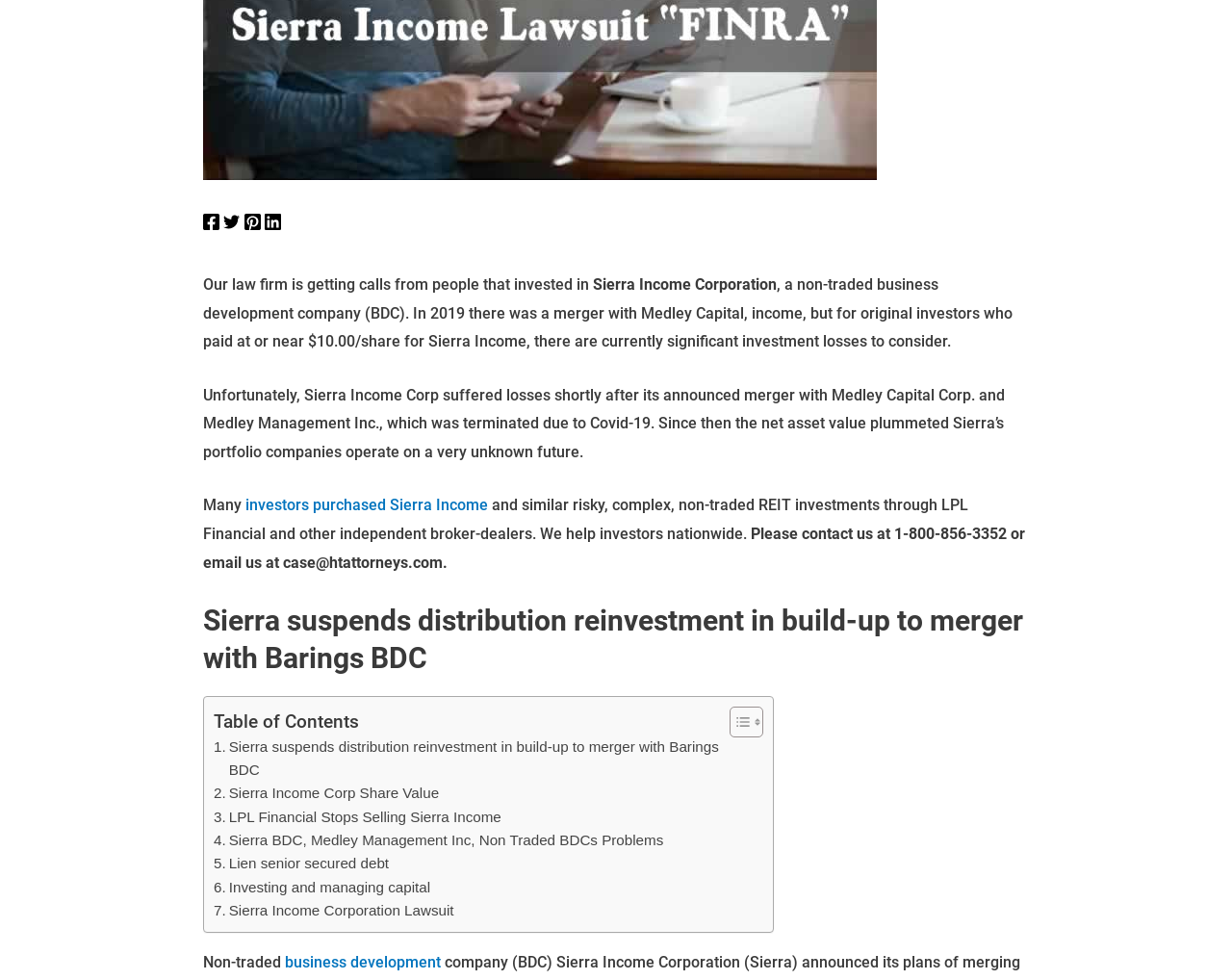Find the bounding box coordinates of the UI element according to this description: "Lien senior secured debt".

[0.173, 0.87, 0.316, 0.893]